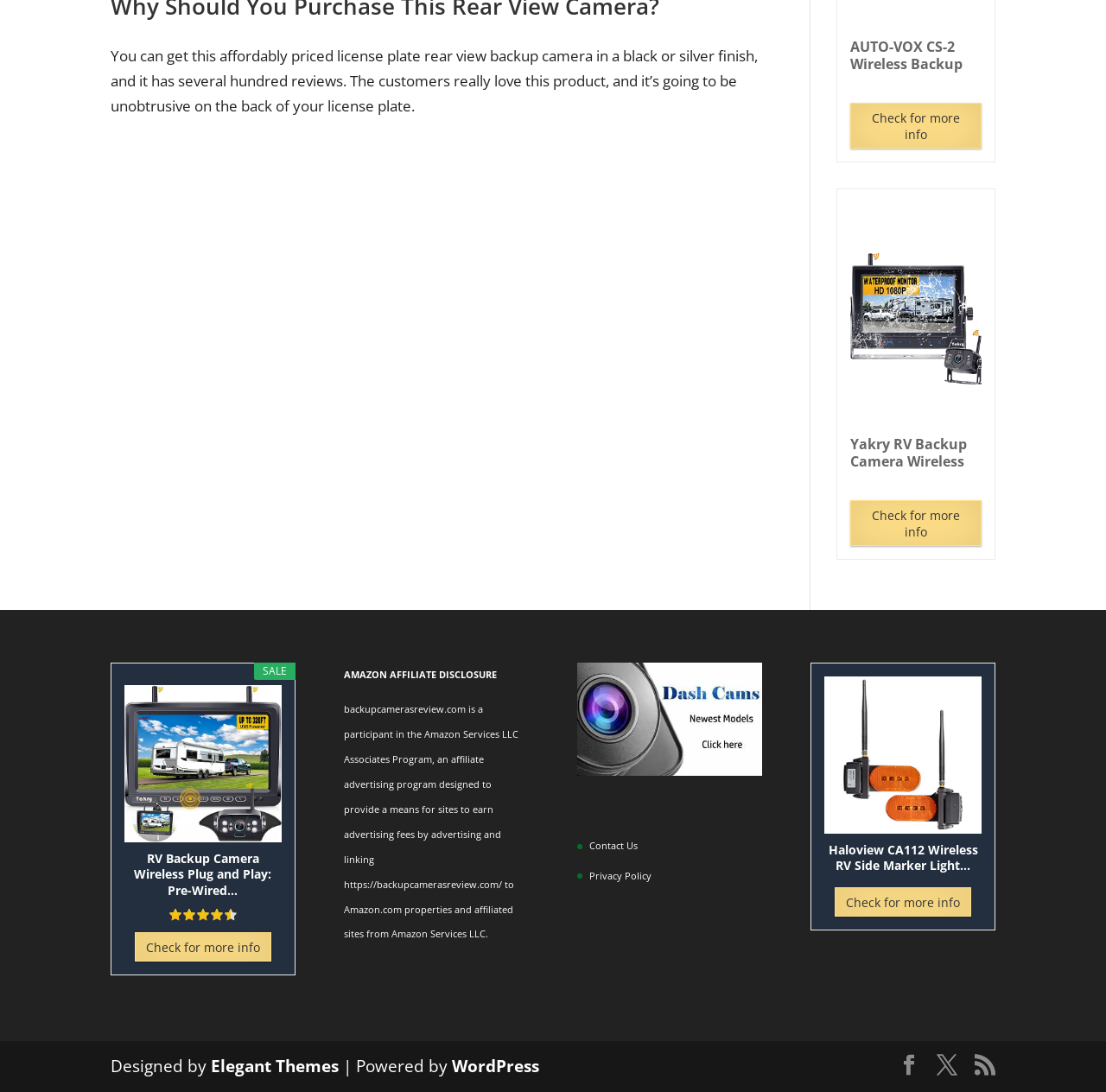Please provide the bounding box coordinates for the UI element as described: "Contact Us". The coordinates must be four floats between 0 and 1, represented as [left, top, right, bottom].

[0.533, 0.768, 0.577, 0.78]